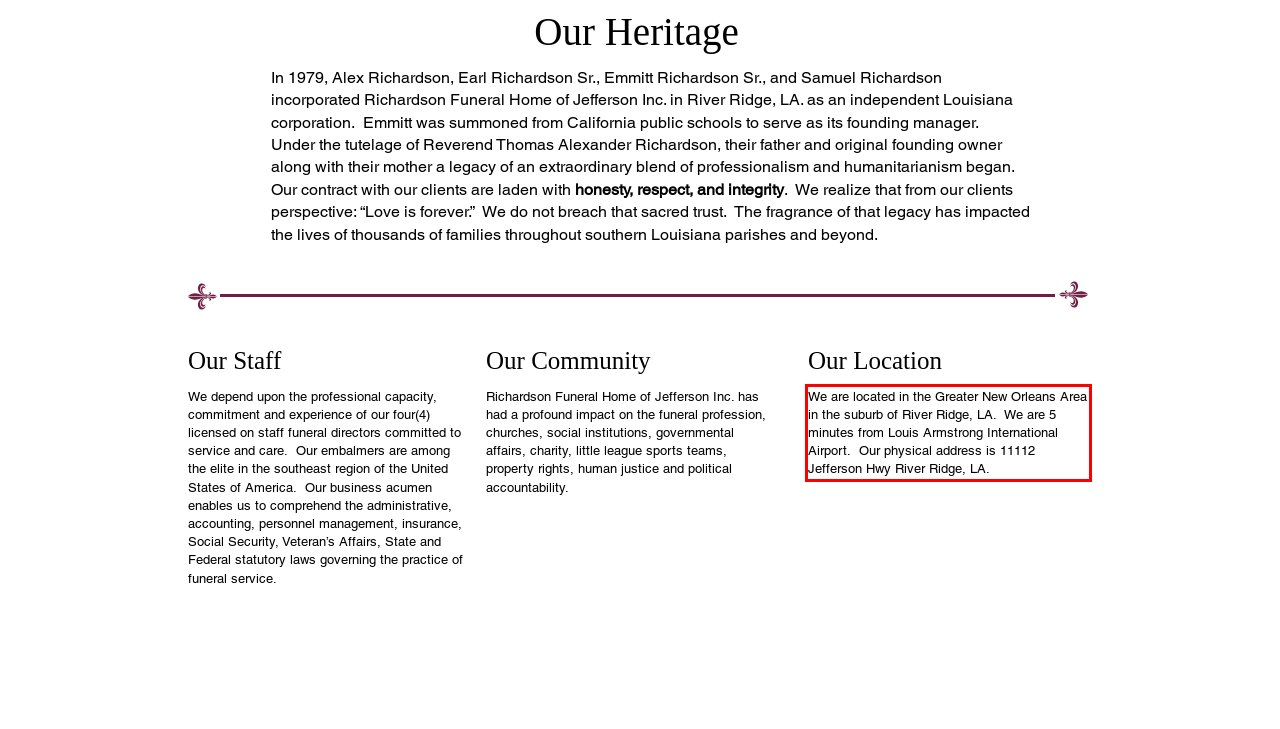Within the screenshot of the webpage, locate the red bounding box and use OCR to identify and provide the text content inside it.

We are located in the Greater New Orleans Area in the suburb of River Ridge, LA. We are 5 minutes from Louis Armstrong International Airport. Our physical address is 11112 Jefferson Hwy River Ridge, LA.